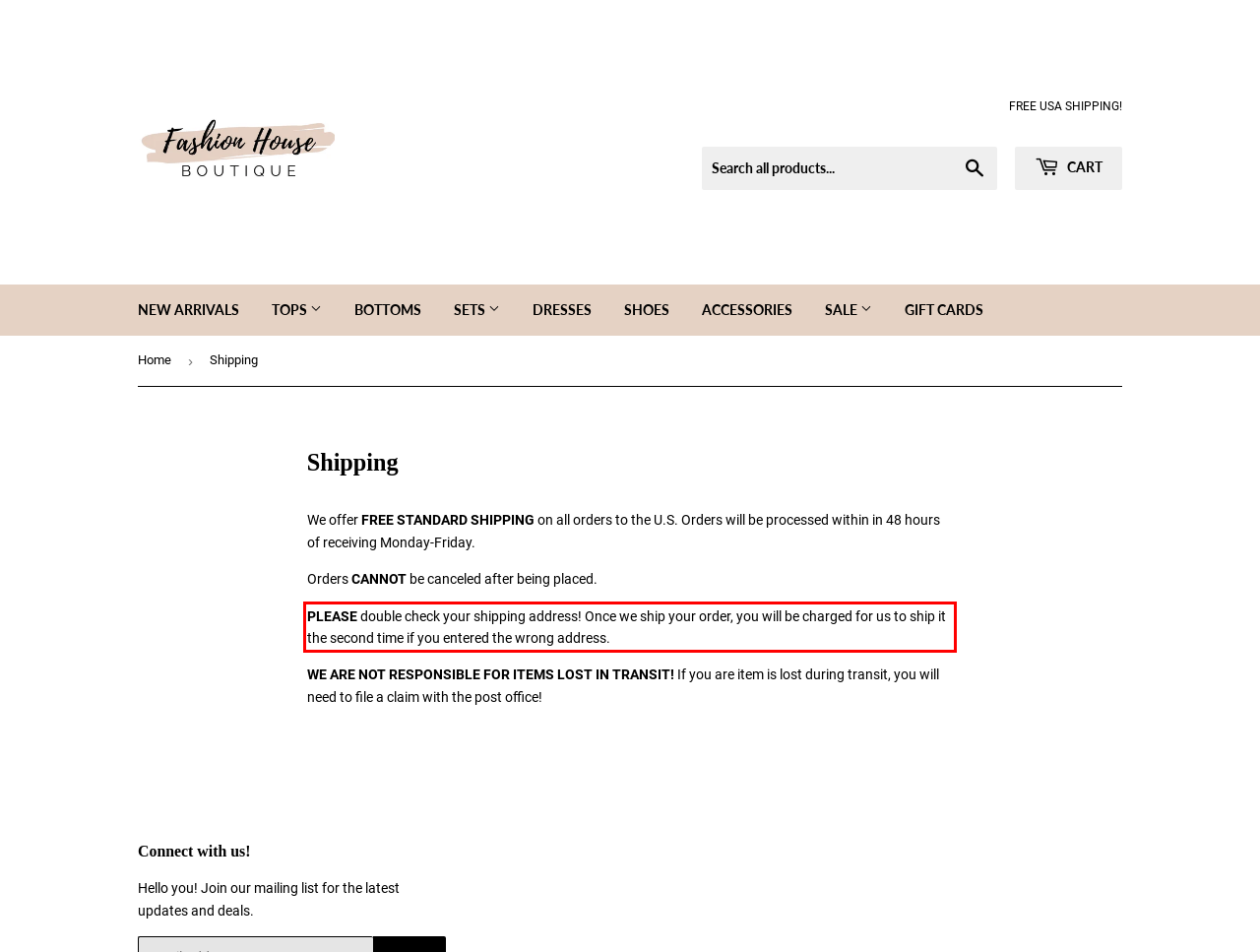Review the webpage screenshot provided, and perform OCR to extract the text from the red bounding box.

PLEASE double check your shipping address! Once we ship your order, you will be charged for us to ship it the second time if you entered the wrong address.